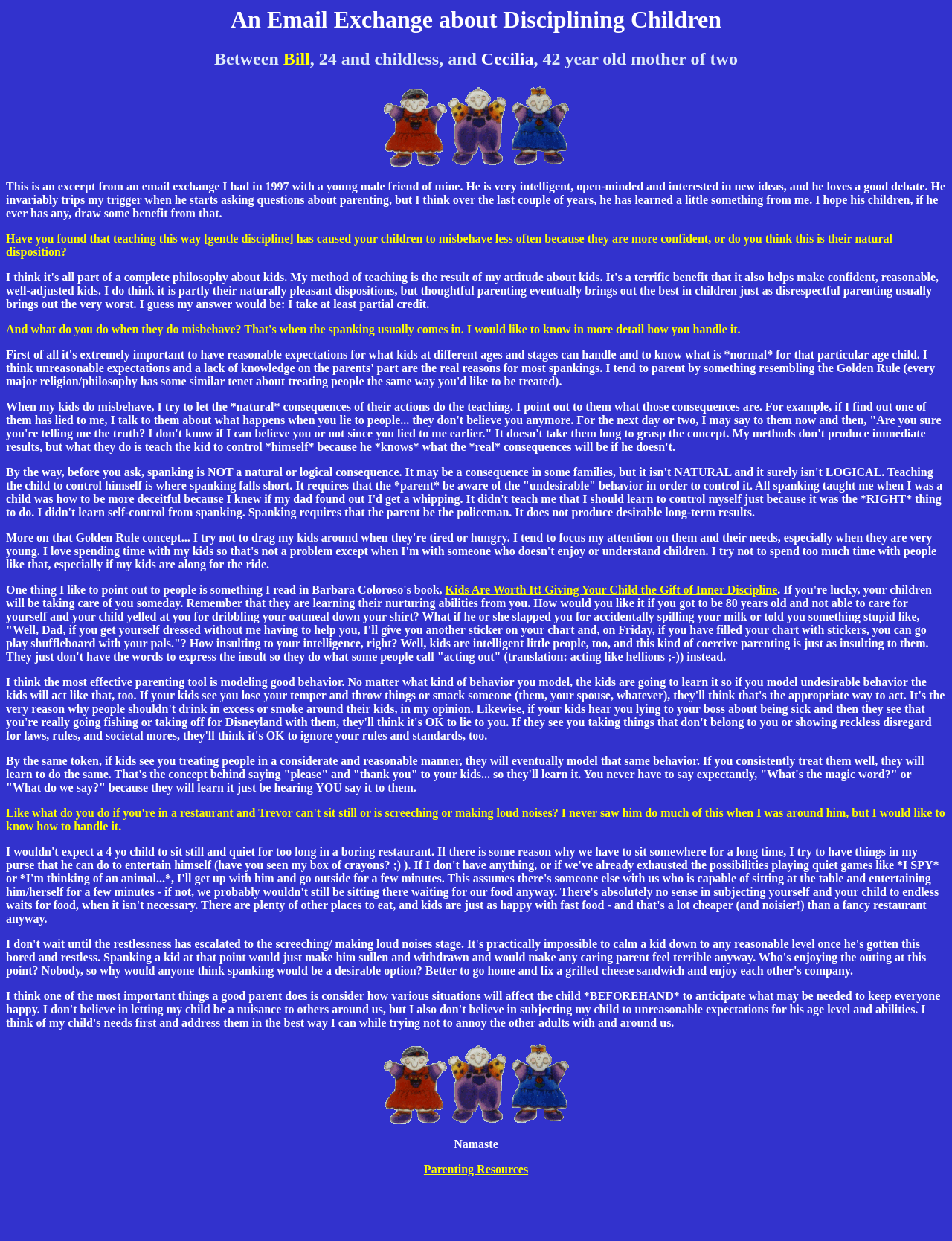Using the details in the image, give a detailed response to the question below:
What is the meaning of the word 'Namaste'?

Although the webpage does not explicitly define the word 'Namaste', based on general knowledge, 'Namaste' is a common greeting in Hinduism and other Eastern cultures, often used to express respect or gratitude.